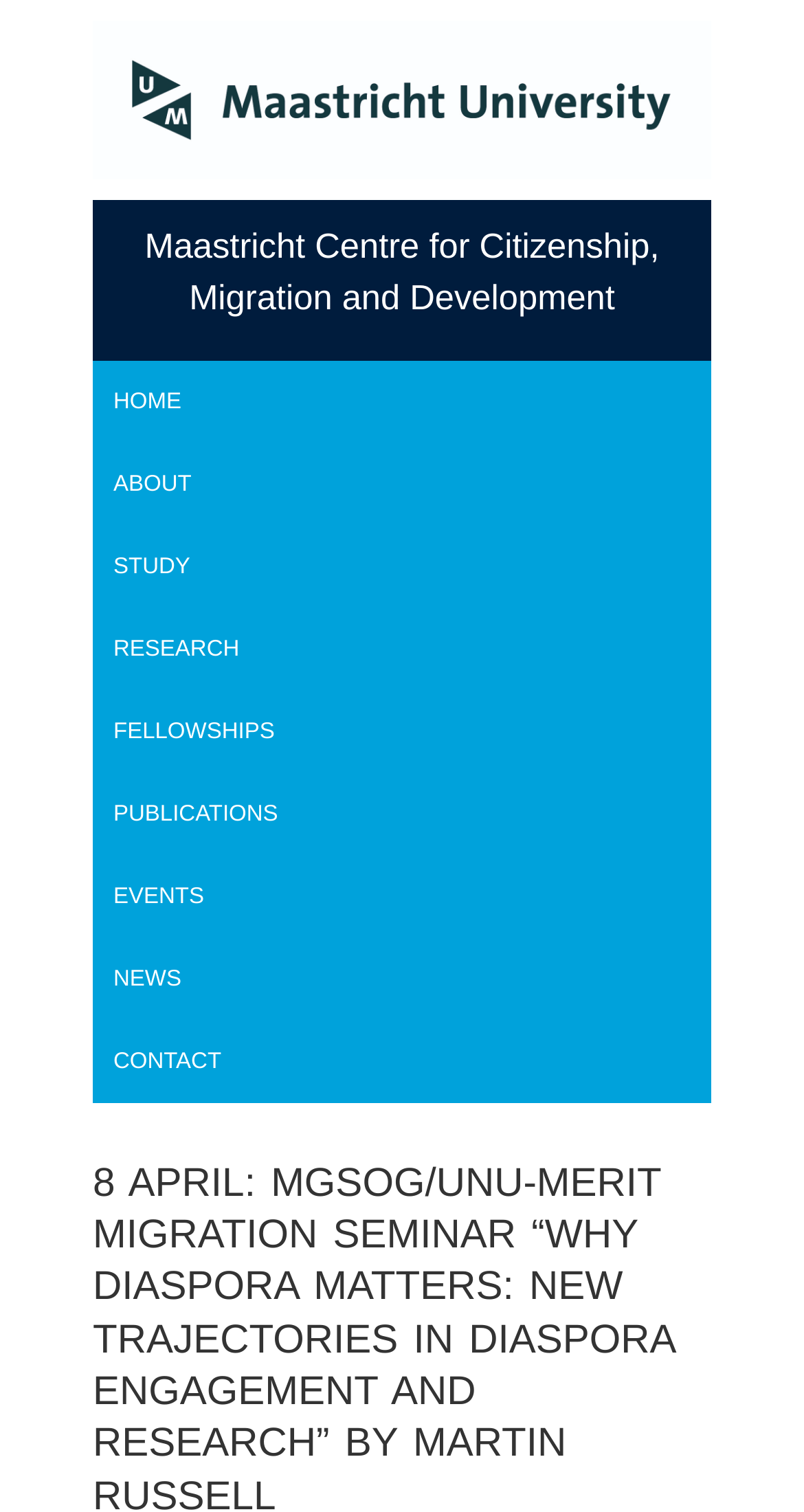Determine the bounding box coordinates of the clickable element necessary to fulfill the instruction: "read about RESEARCH". Provide the coordinates as four float numbers within the 0 to 1 range, i.e., [left, top, right, bottom].

[0.141, 0.422, 0.339, 0.437]